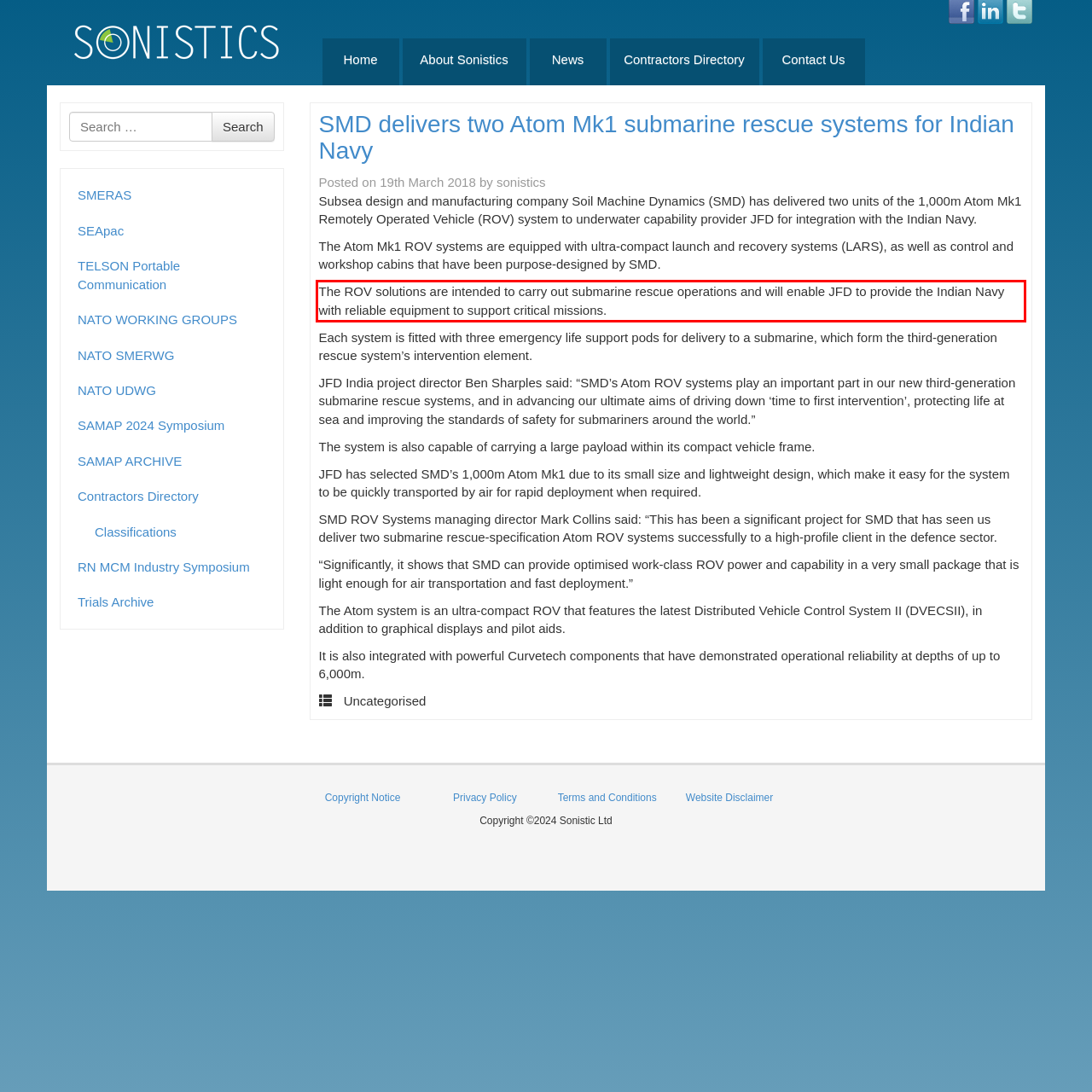With the provided screenshot of a webpage, locate the red bounding box and perform OCR to extract the text content inside it.

The ROV solutions are intended to carry out submarine rescue operations and will enable JFD to provide the Indian Navy with reliable equipment to support critical missions.